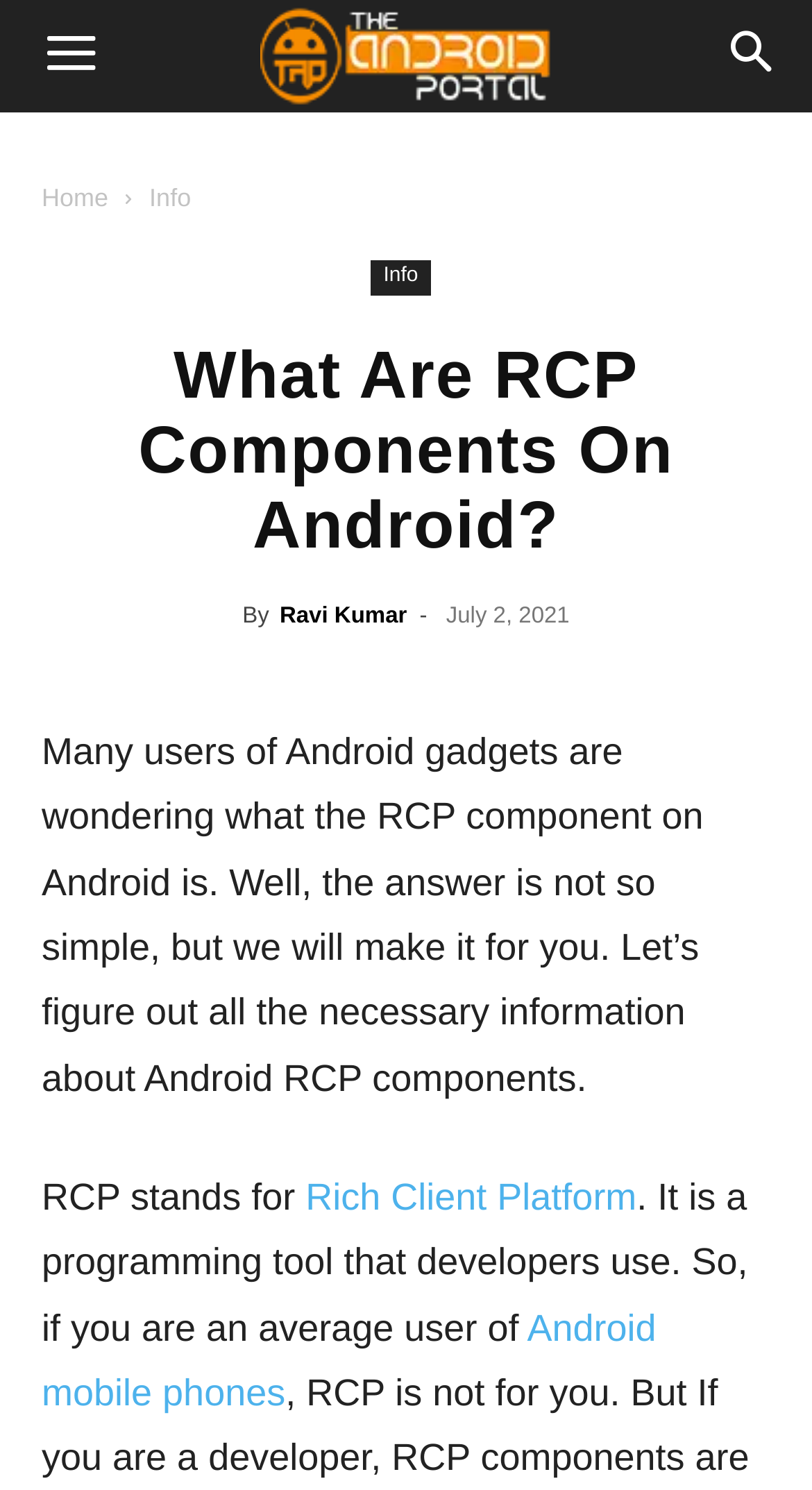Specify the bounding box coordinates of the area to click in order to execute this command: 'Learn more about Rich Client Platform'. The coordinates should consist of four float numbers ranging from 0 to 1, and should be formatted as [left, top, right, bottom].

[0.376, 0.789, 0.784, 0.817]